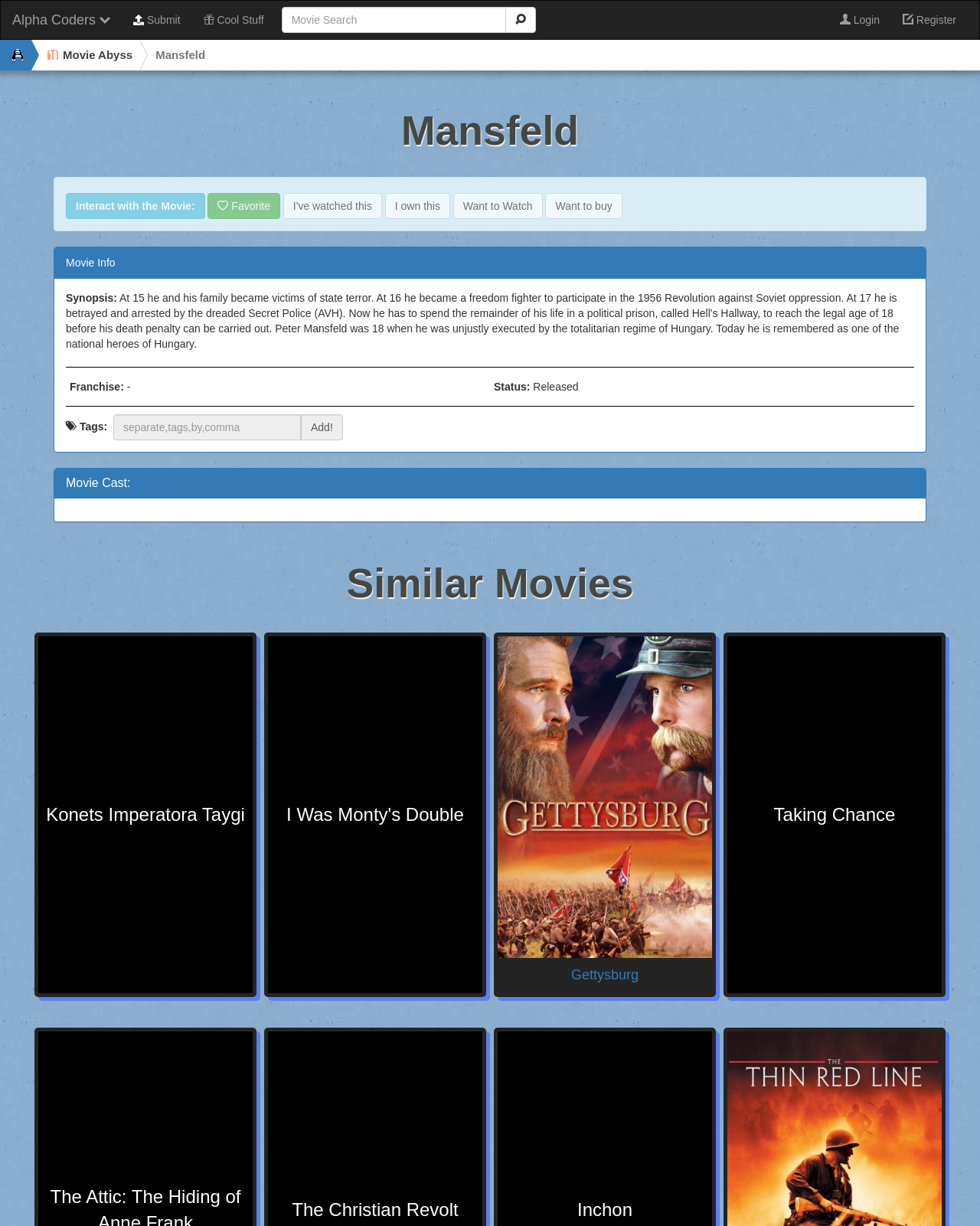Identify the coordinates of the bounding box for the element that must be clicked to accomplish the instruction: "Add tags to the movie".

[0.307, 0.338, 0.35, 0.359]